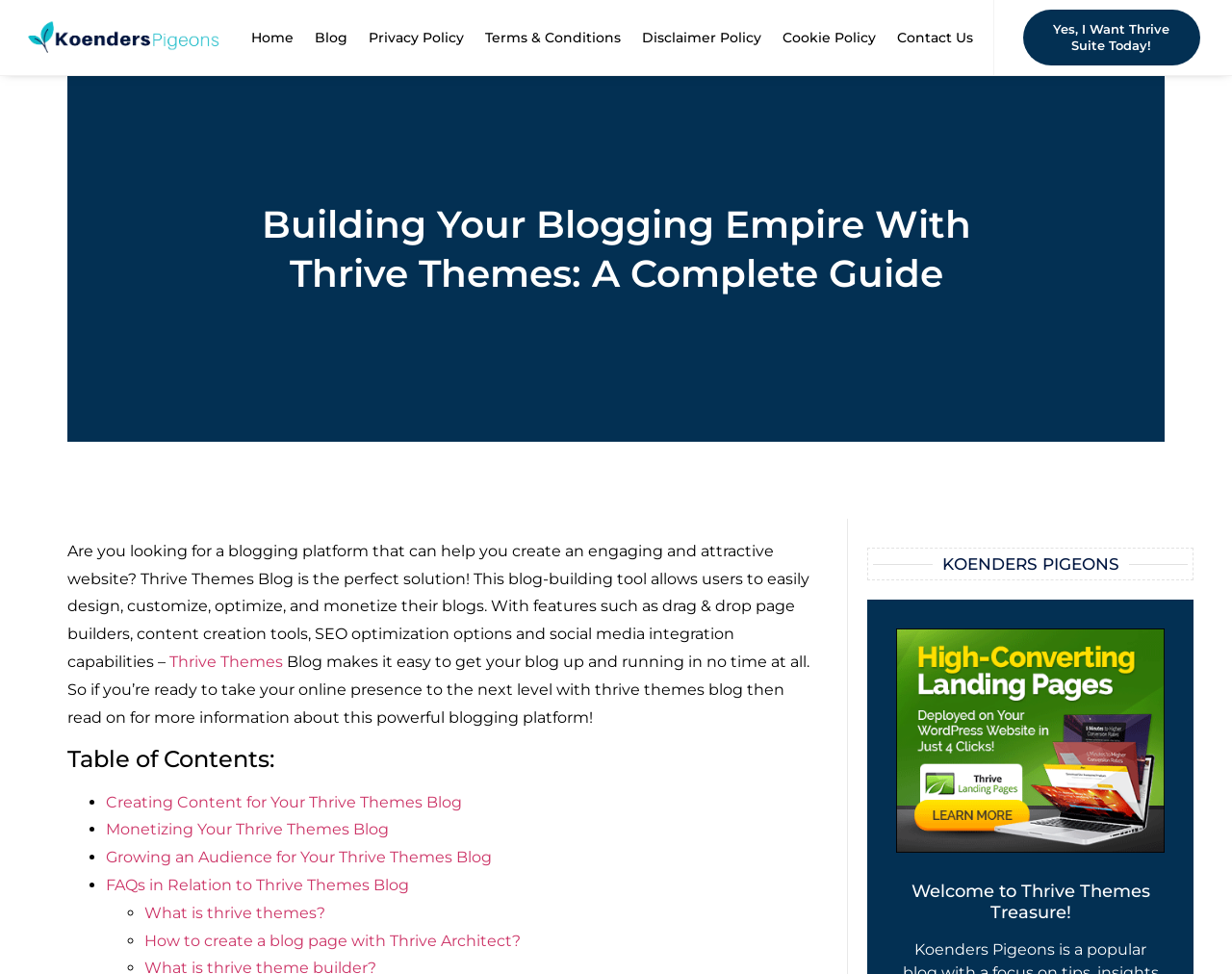What is the call-to-action button text?
Refer to the screenshot and respond with a concise word or phrase.

Yes, I Want Thrive Suite Today!